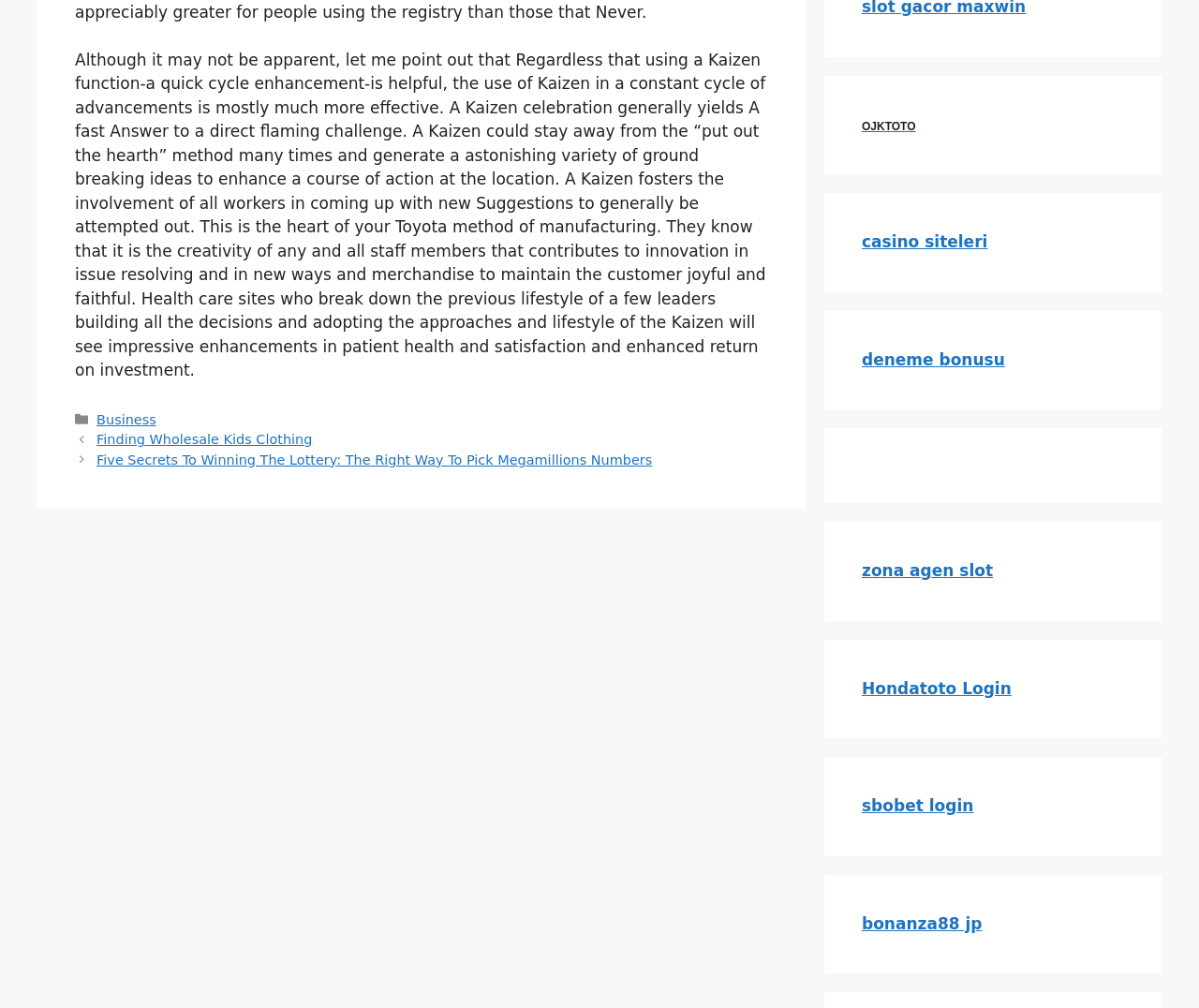Identify the bounding box of the HTML element described as: "OJKTOTO".

[0.719, 0.114, 0.764, 0.132]